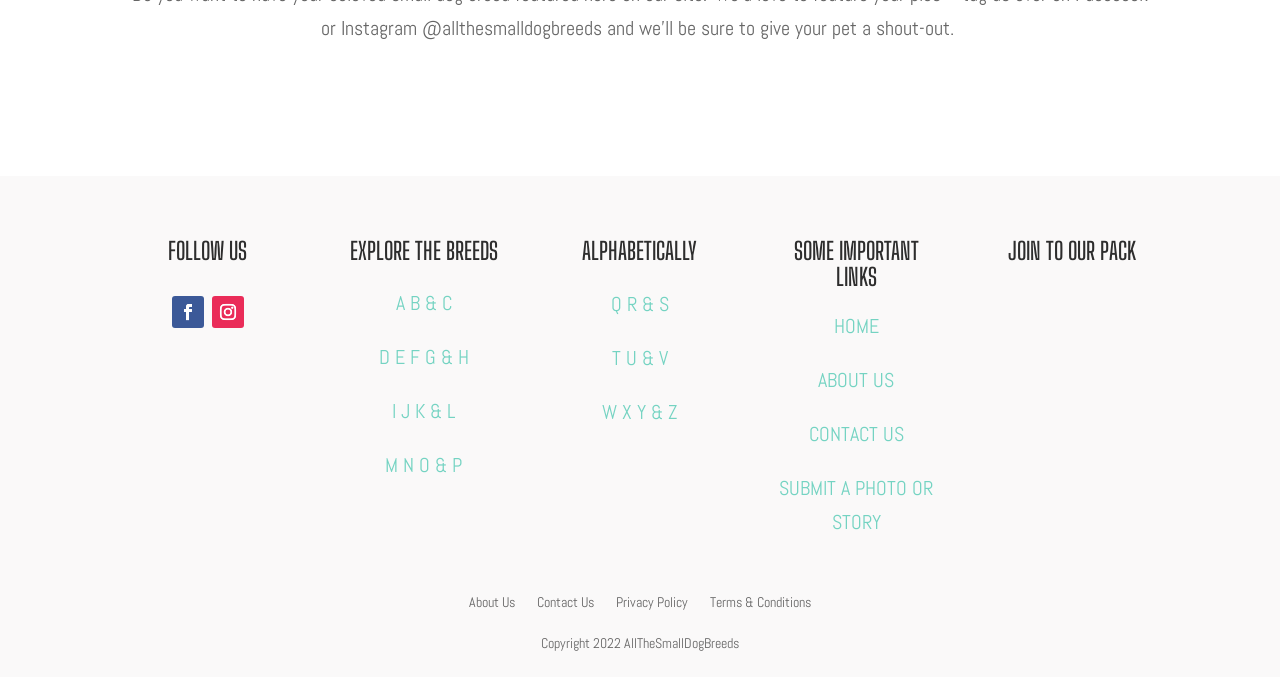Point out the bounding box coordinates of the section to click in order to follow this instruction: "Submit a photo or story".

[0.609, 0.702, 0.729, 0.791]